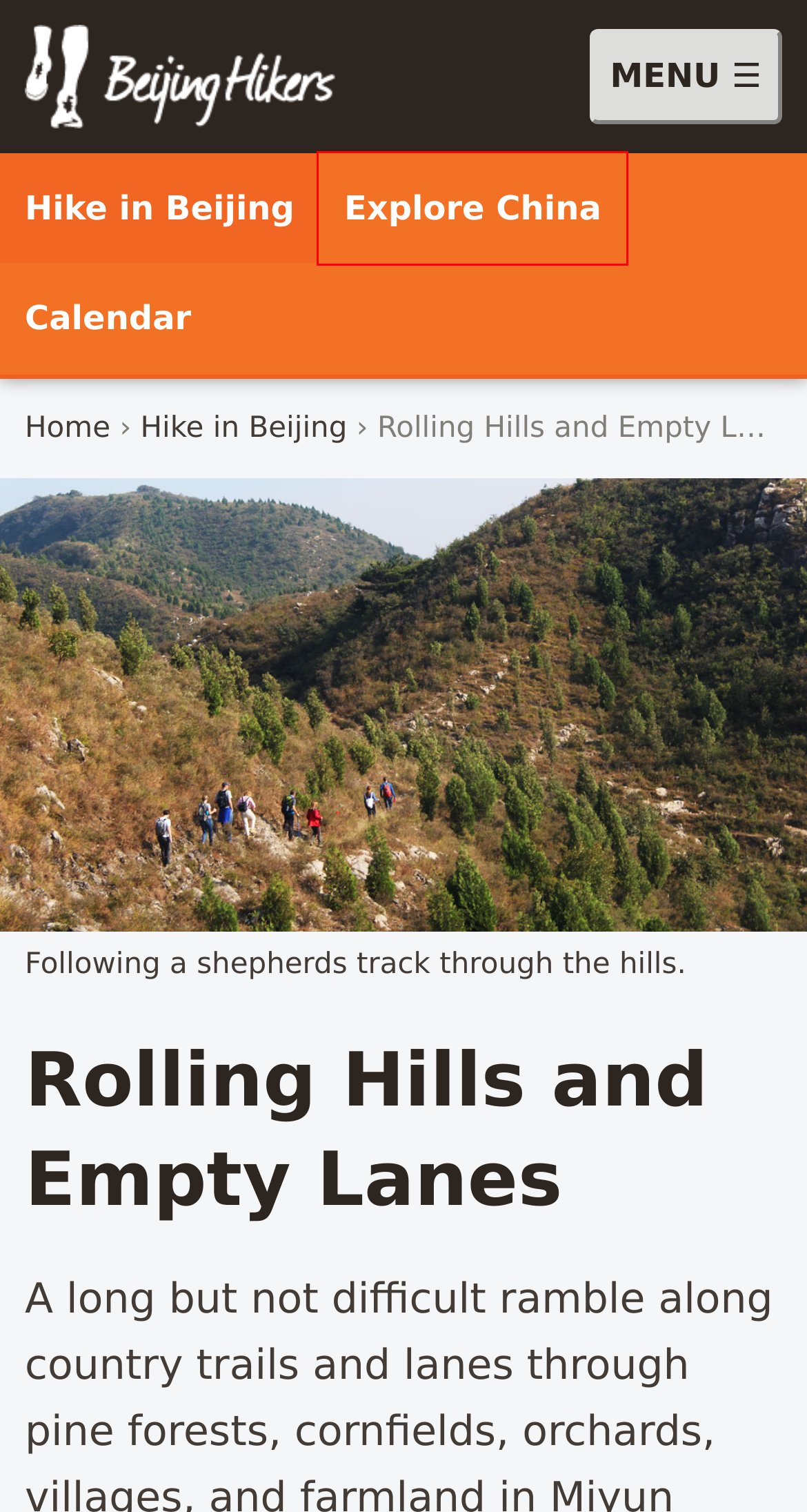View the screenshot of the webpage containing a red bounding box around a UI element. Select the most fitting webpage description for the new page shown after the element in the red bounding box is clicked. Here are the candidates:
A. Upcoming hikes and trips in Beijing | Beijing Hikers
B. Beijing Hikers: hikes and trips around Beijing and greater China - Great Wall, mountains, and more
C. Get email updates about Beijing Hikers hikes and trips  | Beijing Hikers
D. Upcoming active trips around China | Beijing Hikers
E. Trip report: Rolling Hills hike, 2021/02/17 | Beijing Hikers
F. Calendar of upcoming hikes and trips | Beijing Hikers
G. Trip report: Hike photos – Rolling Hills, 2012/12/16 | Beijing Hikers
H. For Travel Agents | Beijing Hikers

D